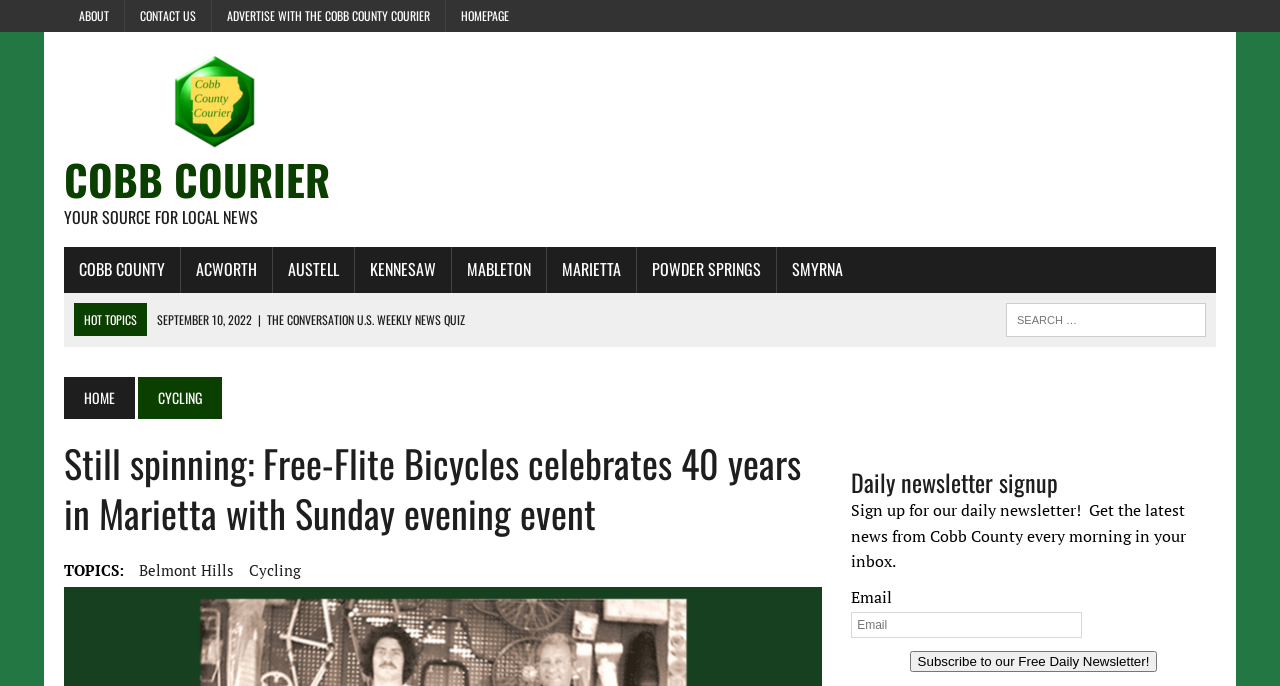Based on the image, please elaborate on the answer to the following question:
What type of event is mentioned in the article?

The question can be answered by looking at the heading 'Still spinning: Free-Flite Bicycles celebrates 40 years in Marietta with Sunday evening event' which indicates that a Sunday evening event is mentioned in the article.